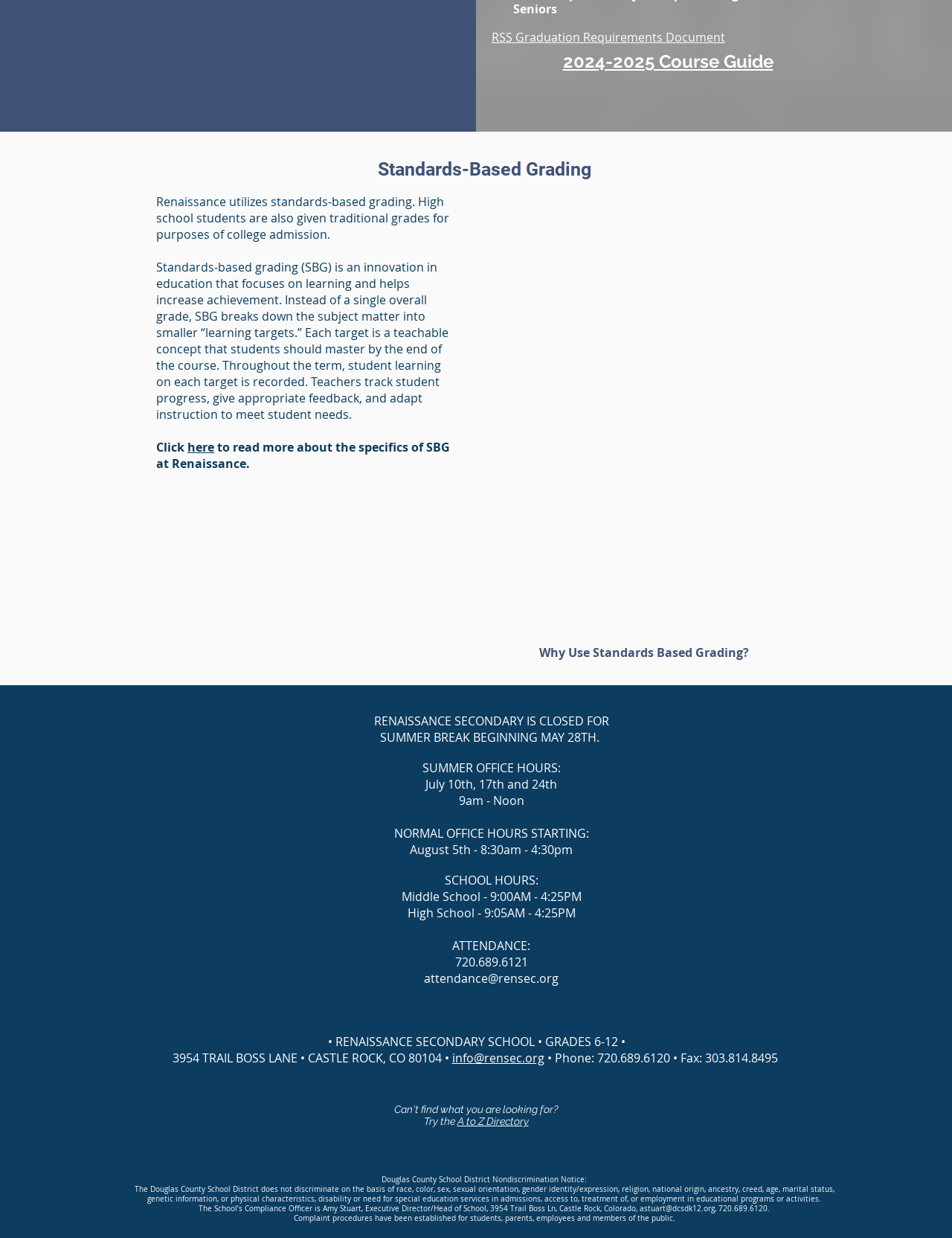By analyzing the image, answer the following question with a detailed response: What are the summer office hours?

I found the answer by looking at the section that says 'SUMMER OFFICE HOURS:' and then reading the specific dates and times listed below.